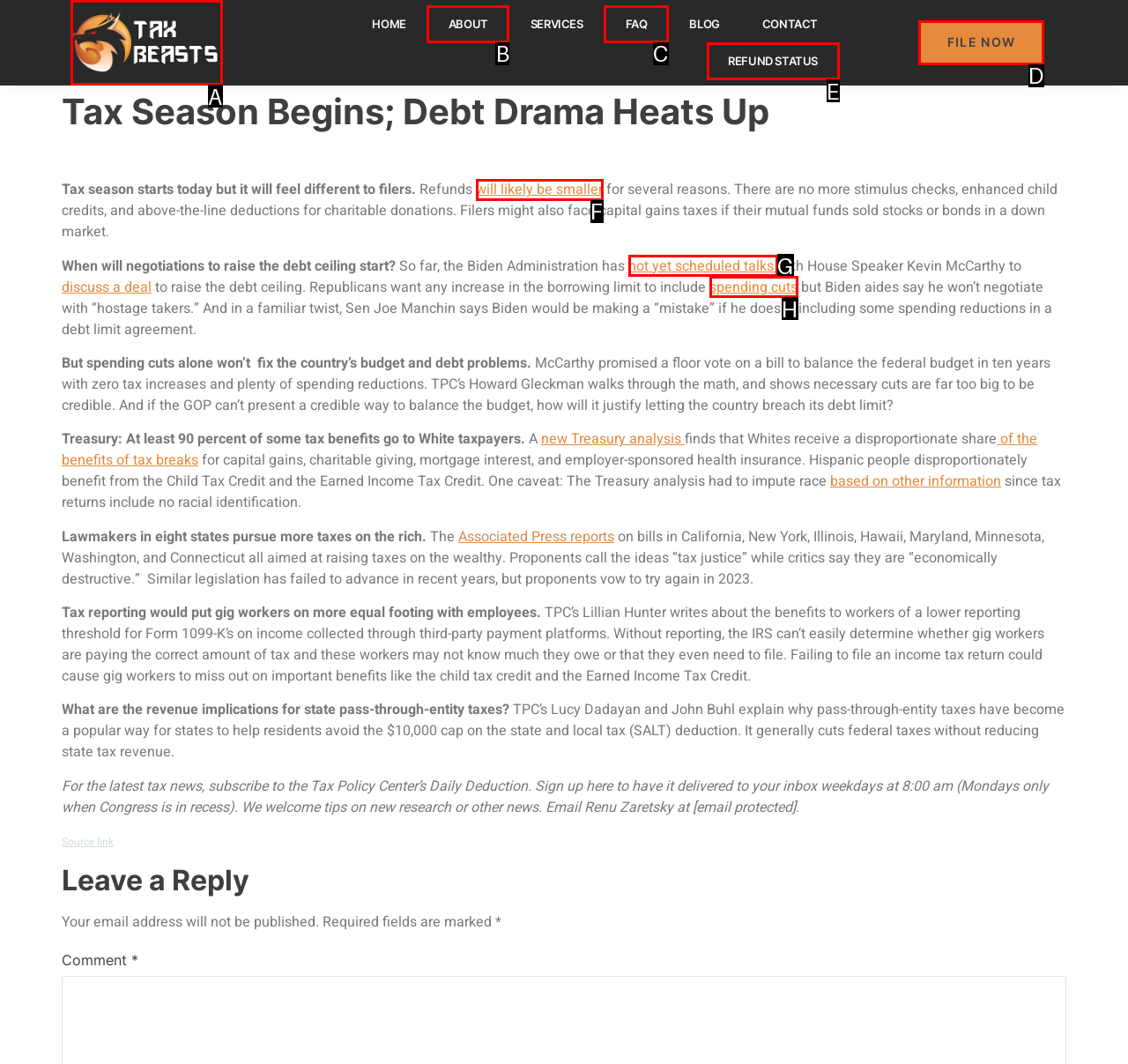Select the proper HTML element to perform the given task: Check the 'REFUND STATUS' Answer with the corresponding letter from the provided choices.

E